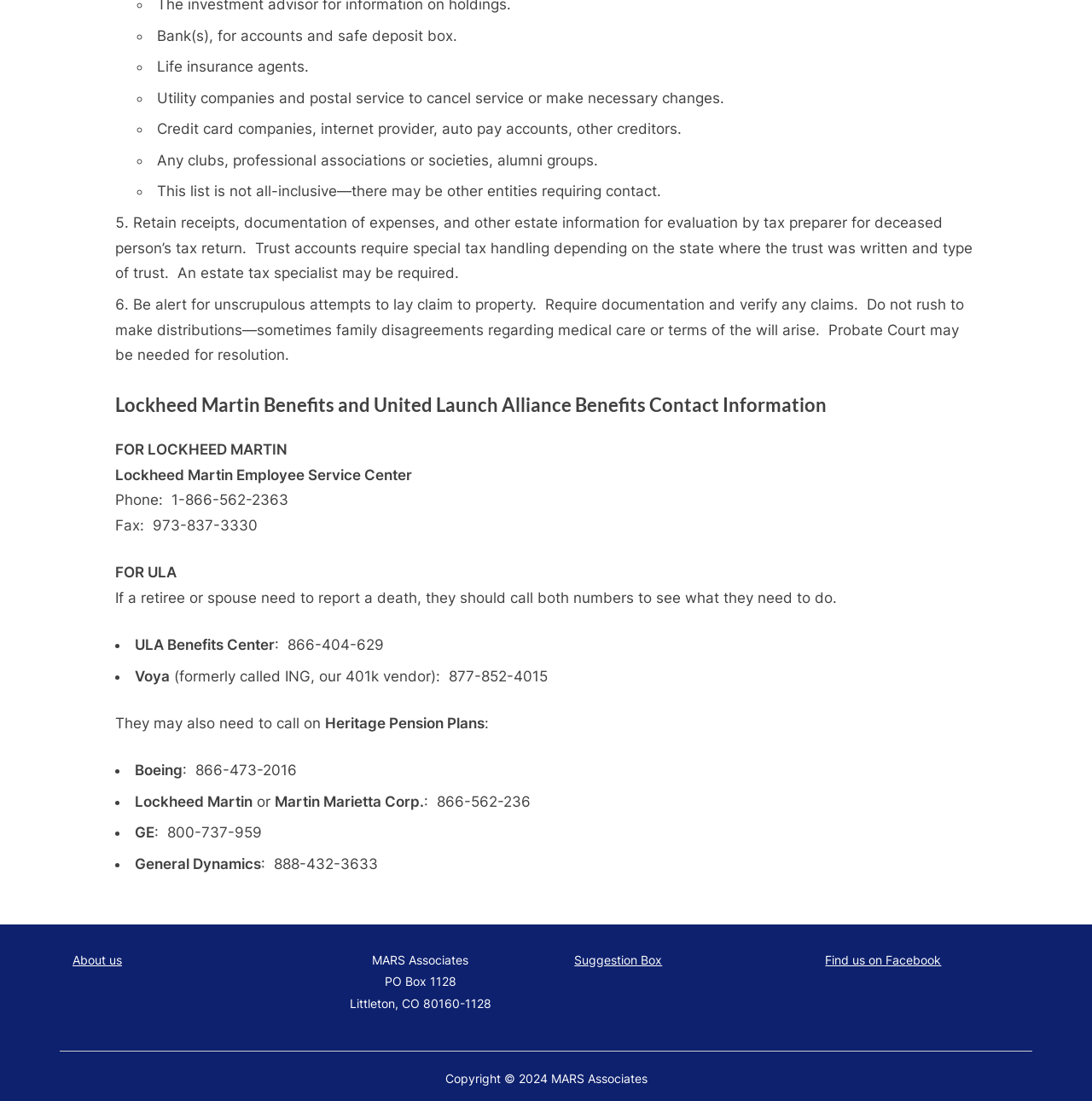Carefully examine the image and provide an in-depth answer to the question: What is the fax number of Lockheed Martin Employee Service Center?

The fax number of Lockheed Martin Employee Service Center is 973-837-3330, which can be found in the section 'Lockheed Martin Benefits and United Launch Alliance Benefits Contact Information' on the webpage.